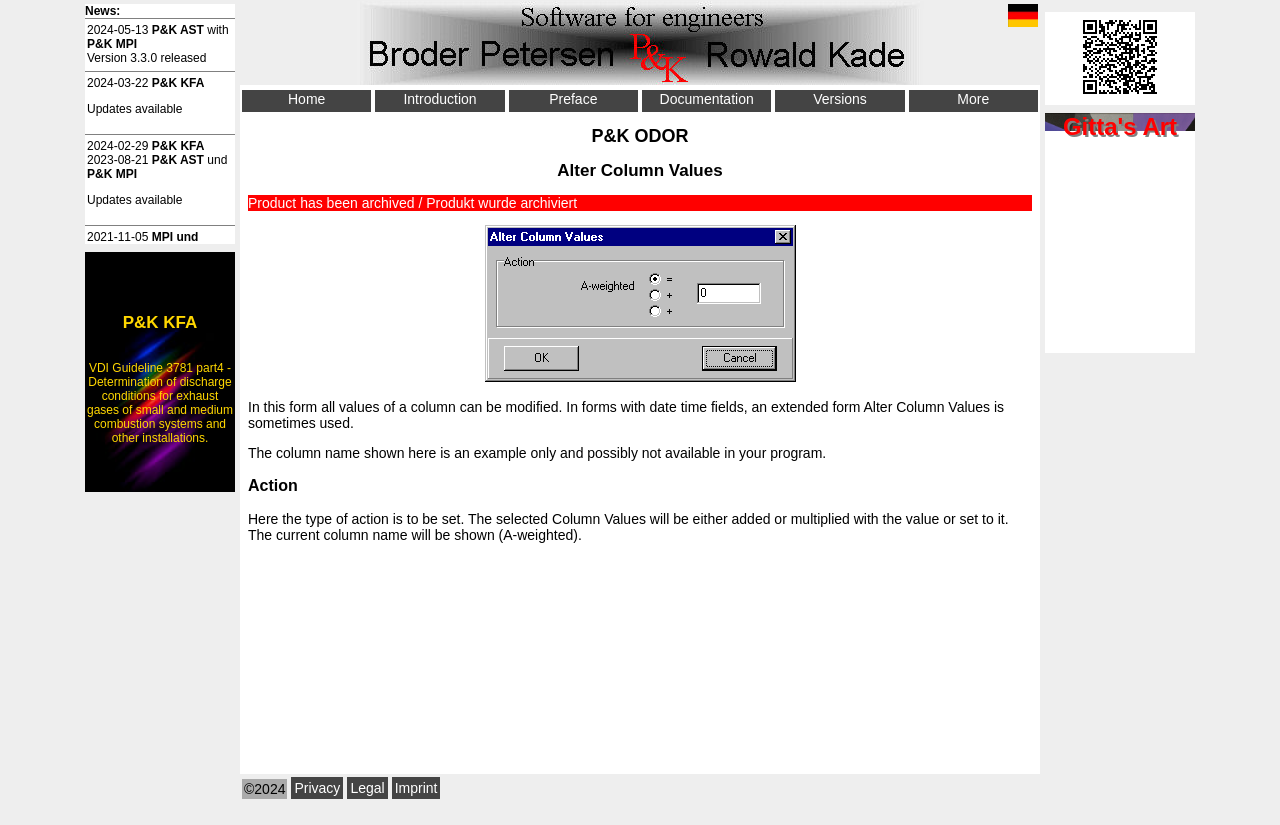Find the bounding box coordinates for the area that must be clicked to perform this action: "Click the 'Alter Column Values' link".

[0.675, 0.484, 0.774, 0.503]